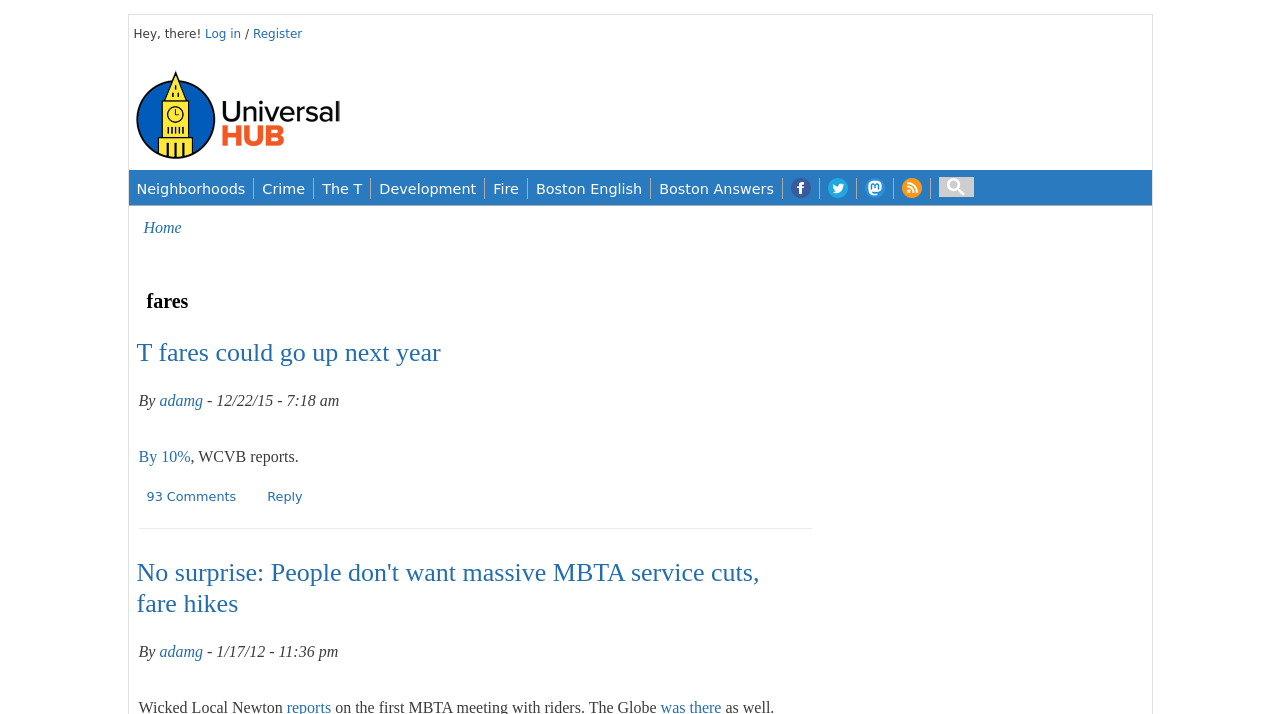What is the title of the first article on the webpage?
Refer to the image and respond with a one-word or short-phrase answer.

T fares could go up next year